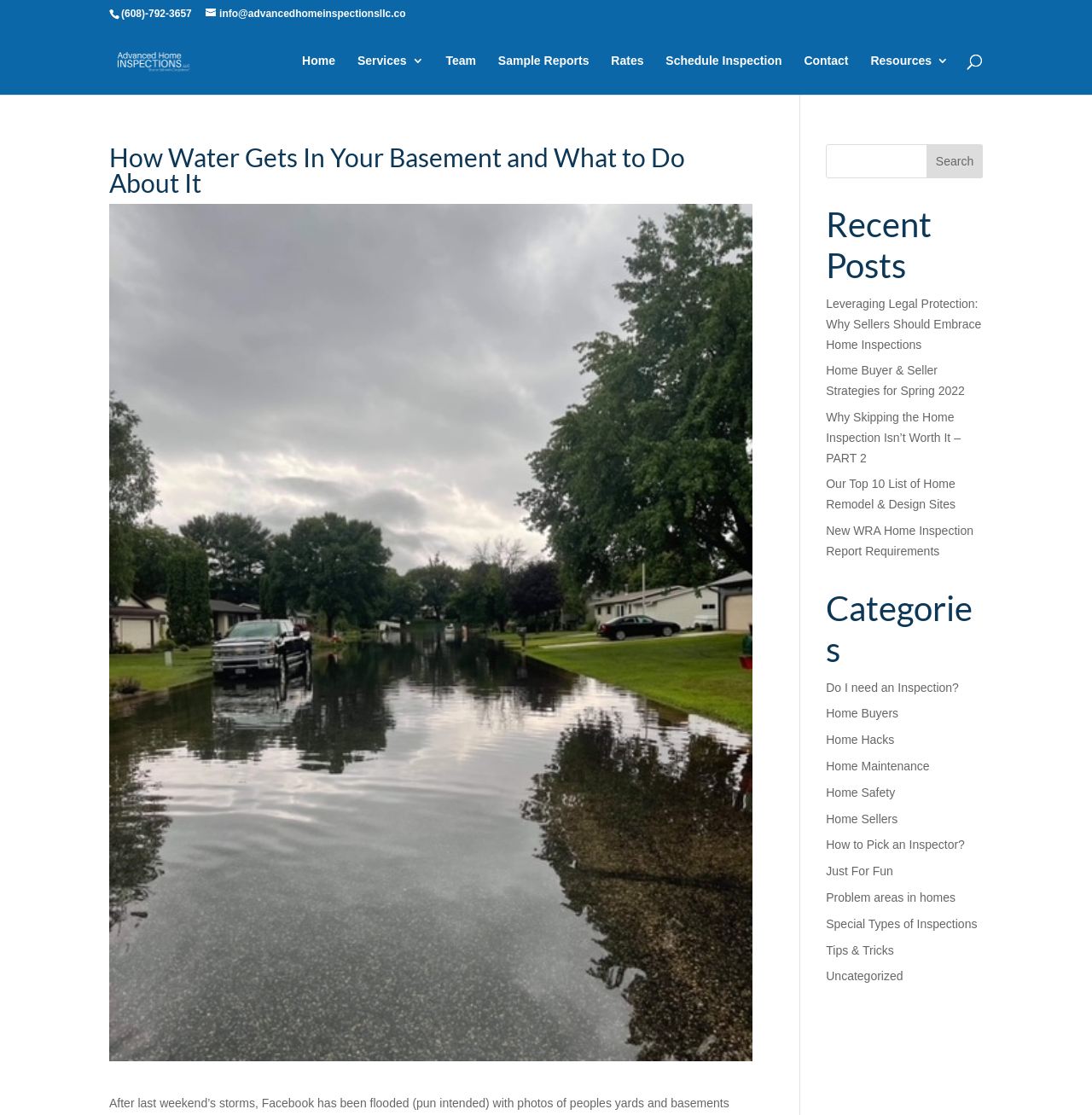What is the phone number of Advanced Home Inspections LLC?
Please answer the question as detailed as possible based on the image.

I found the phone number by looking at the static text element with the bounding box coordinates [0.111, 0.007, 0.176, 0.018] which contains the phone number '(608)-792-3657'.